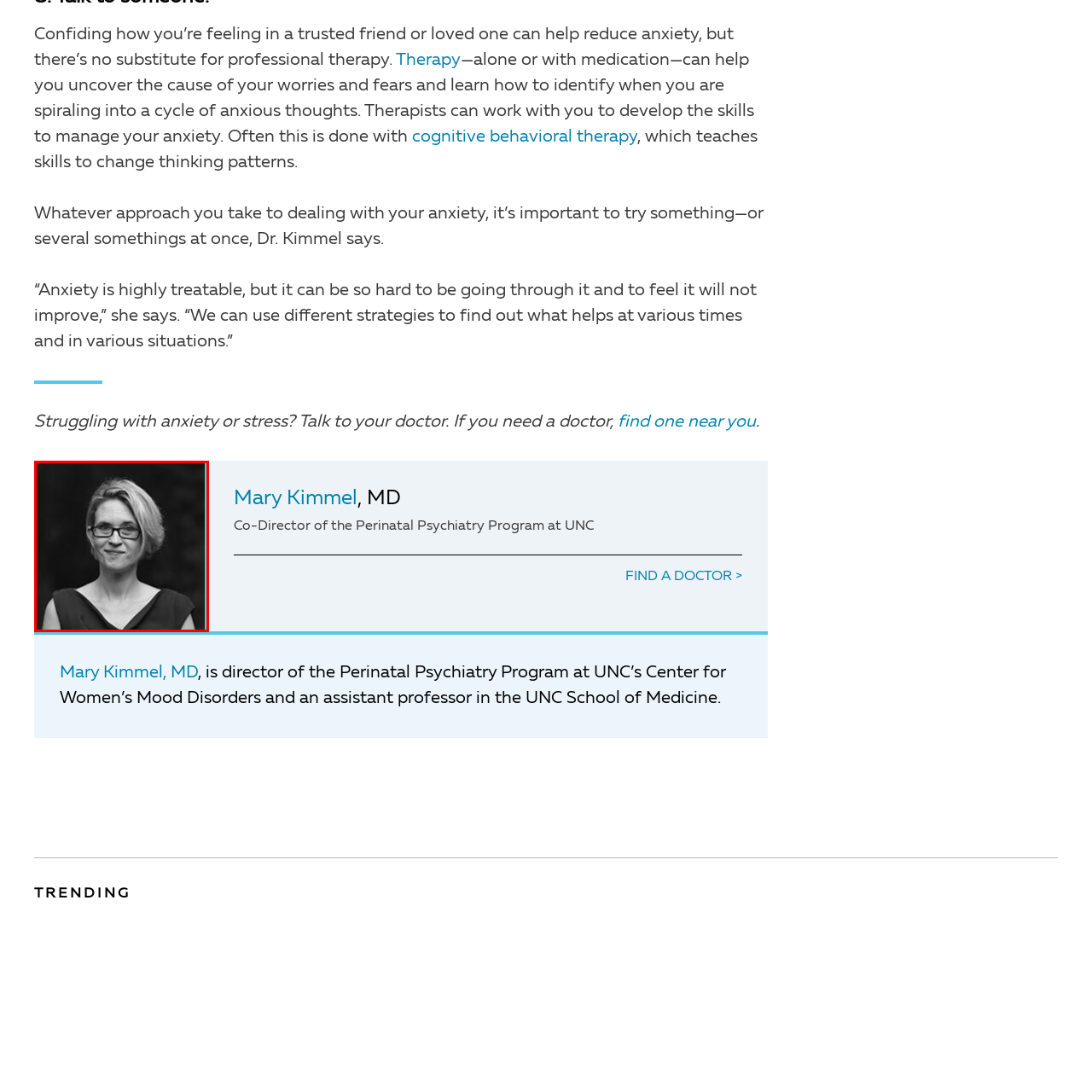Where is Dr. Mary Kimmel the Co-Director of?
Focus on the image inside the red bounding box and offer a thorough and detailed answer to the question.

According to the caption, Dr. Mary Kimmel is the Co-Director of the Perinatal Psychiatry Program, and it is located at the University of North Carolina (UNC).